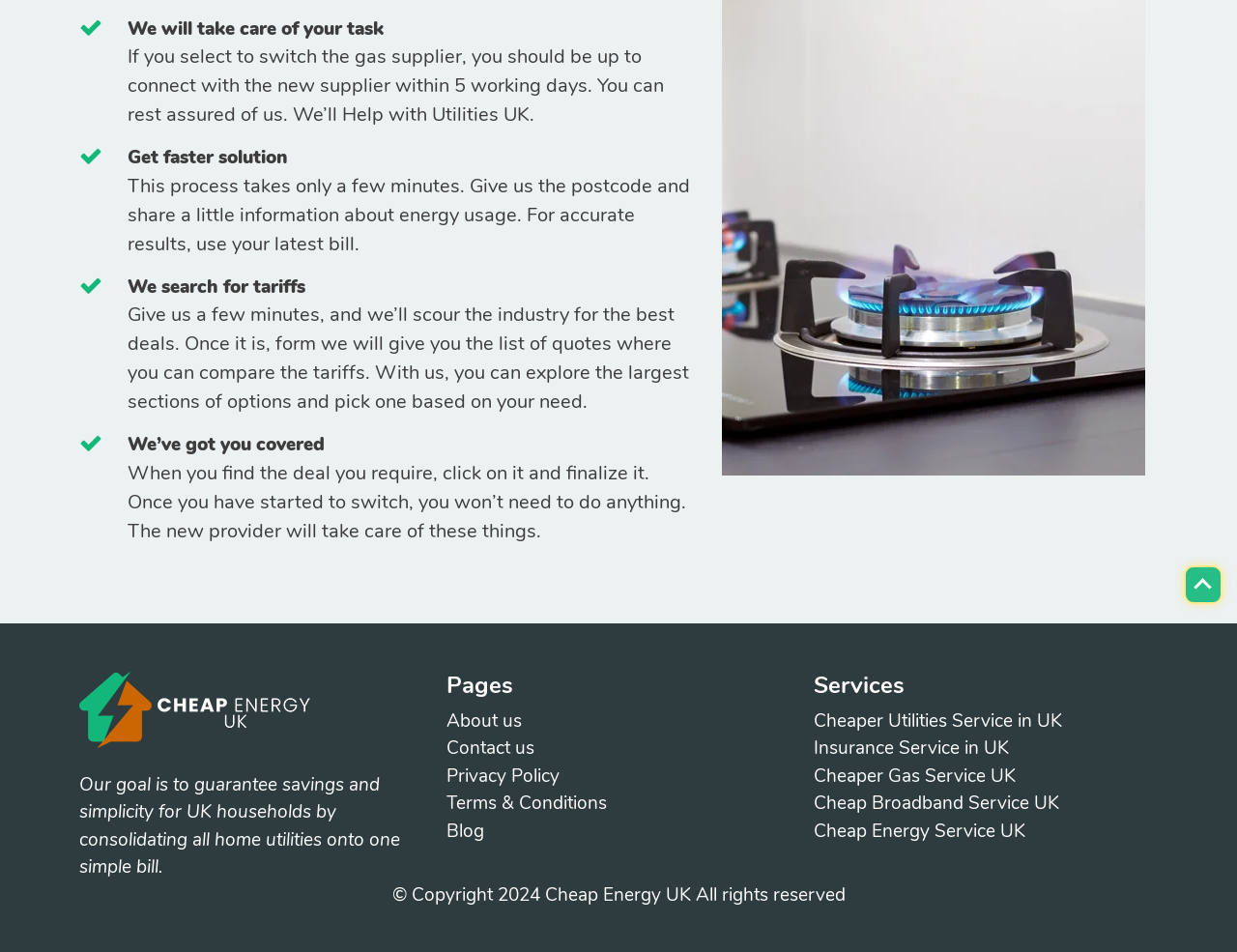Given the following UI element description: "Privacy Policy", find the bounding box coordinates in the webpage screenshot.

[0.361, 0.802, 0.452, 0.828]